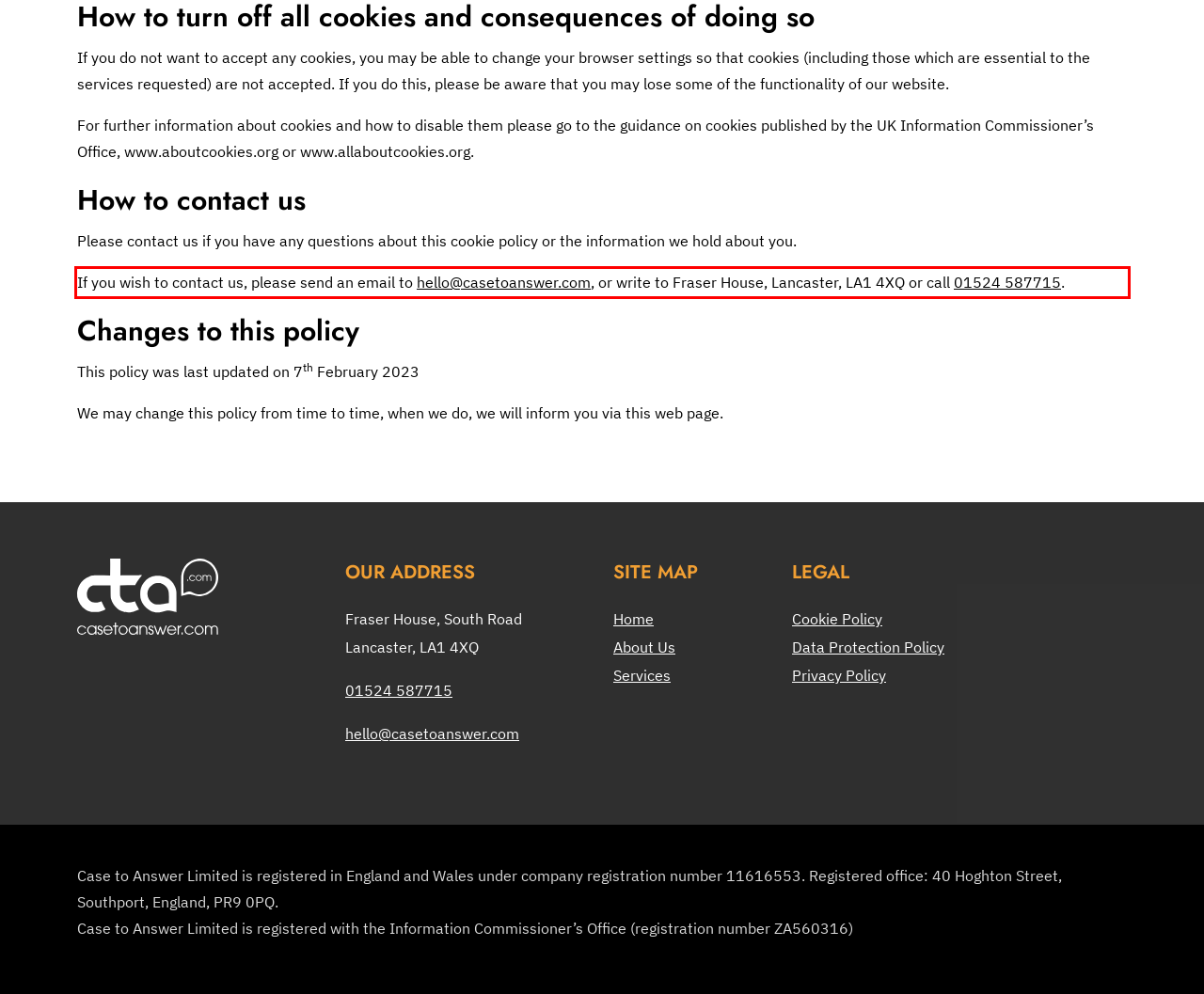With the provided screenshot of a webpage, locate the red bounding box and perform OCR to extract the text content inside it.

If you wish to contact us, please send an email to hello@casetoanswer.com, or write to Fraser House, Lancaster, LA1 4XQ or call 01524 587715.